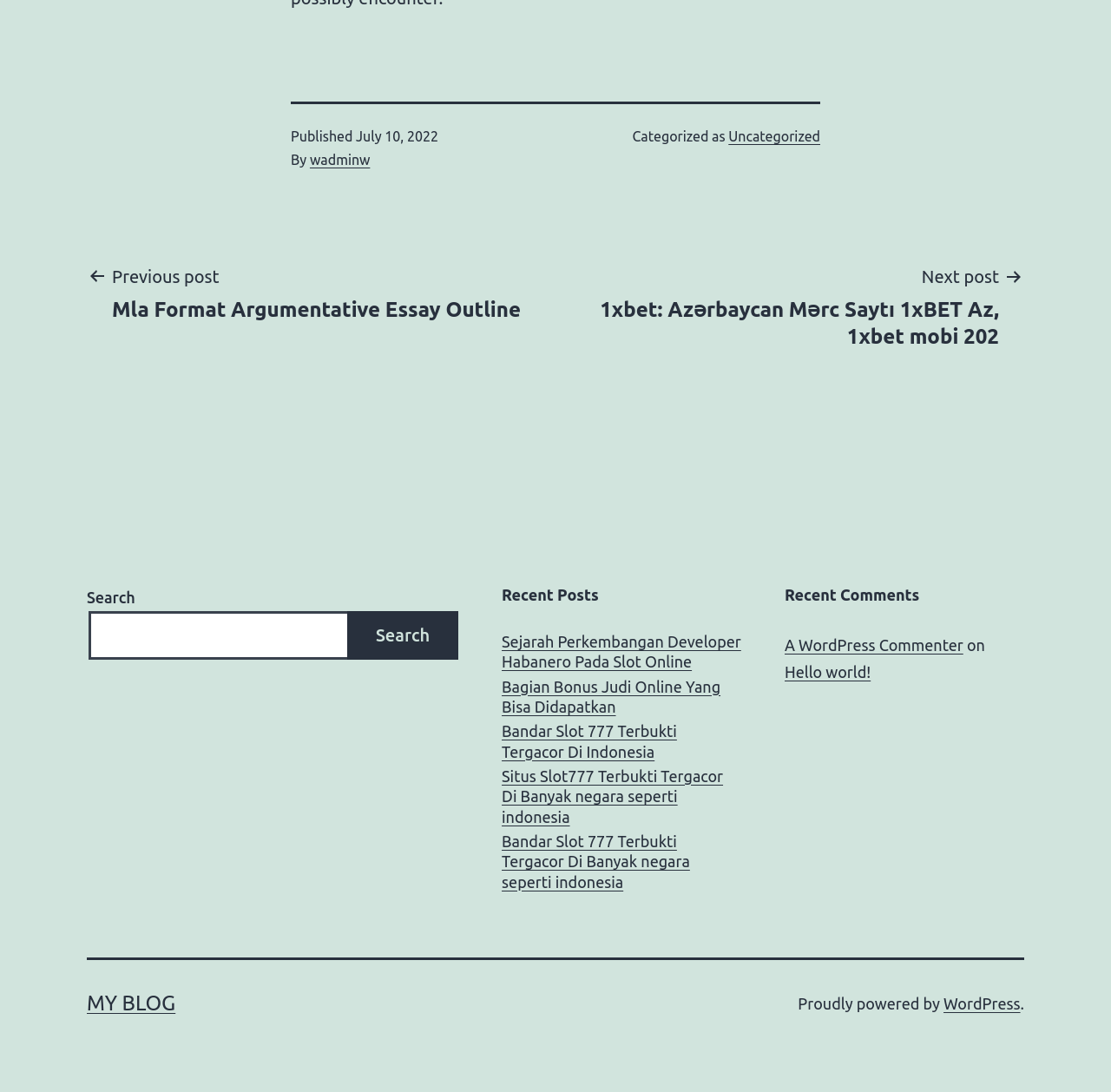Provide the bounding box coordinates of the HTML element this sentence describes: "parent_node: Search name="s"".

[0.08, 0.559, 0.315, 0.604]